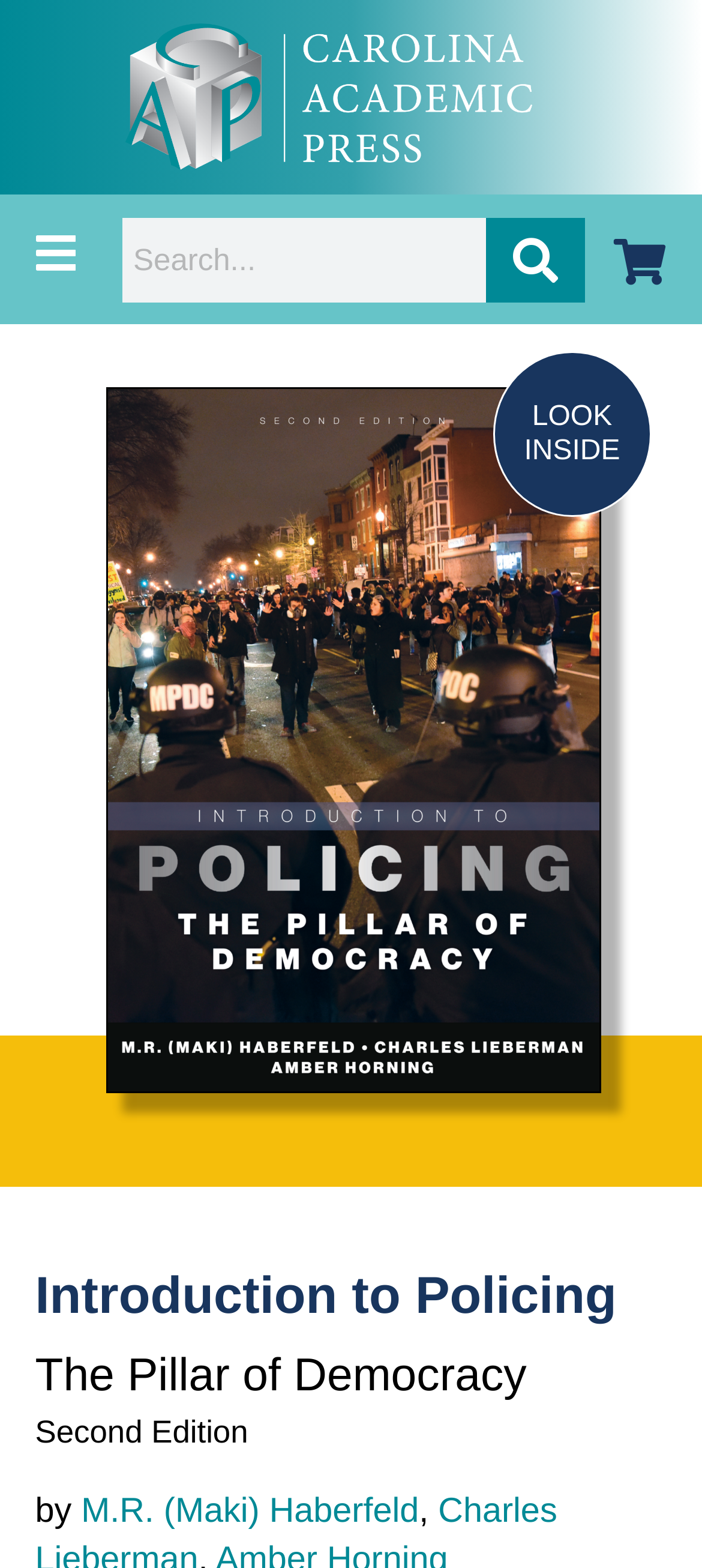How many authors are listed for the book?
Please answer the question as detailed as possible based on the image.

By examining the text on the webpage, I can see that there are three authors listed for the book: M.R. (Maki) Haberfeld, Charles Lieberman, and Amber Horning.